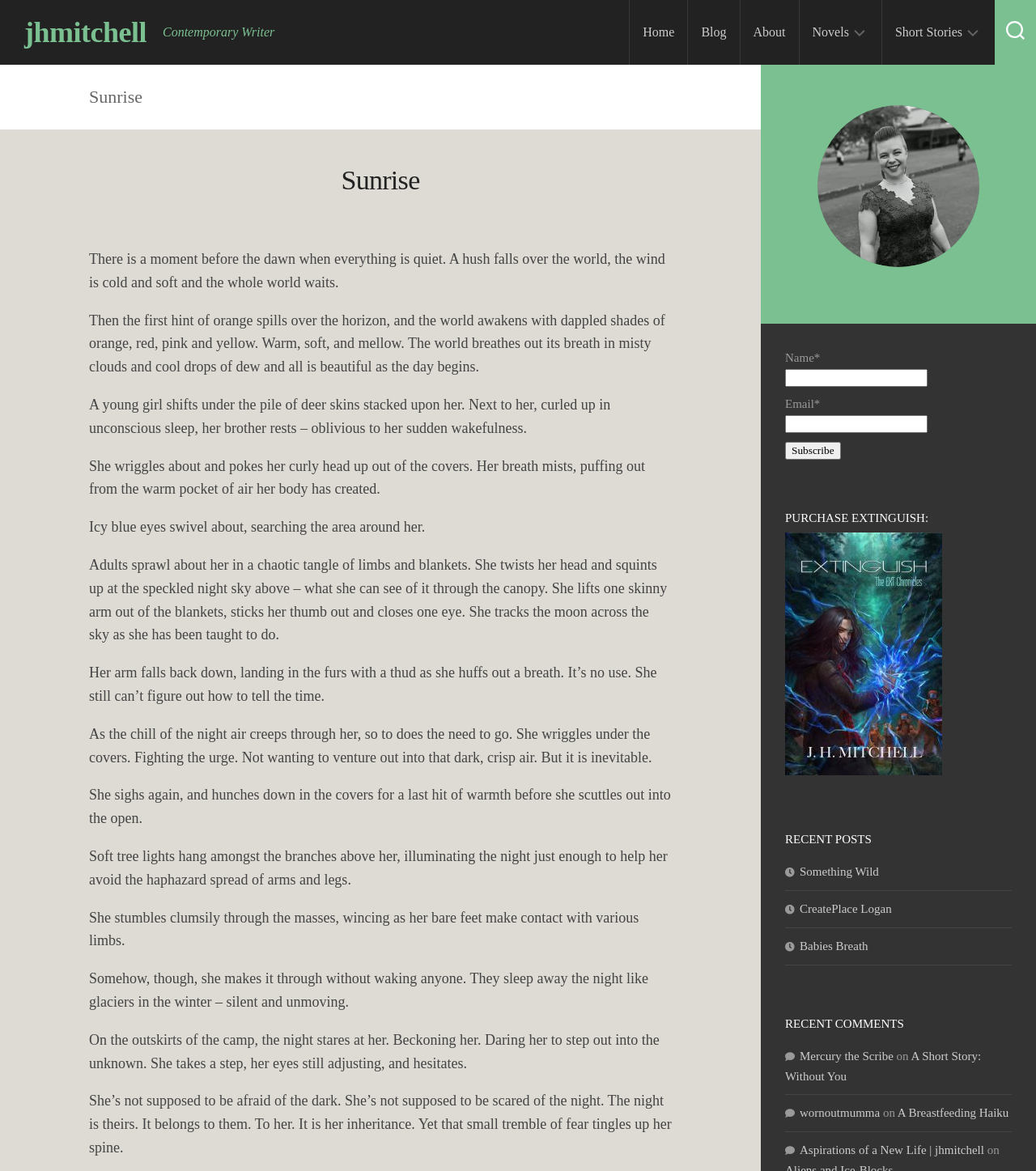Find and provide the bounding box coordinates for the UI element described here: "Extinguish". The coordinates should be given as four float numbers between 0 and 1: [left, top, right, bottom].

[0.755, 0.07, 0.786, 0.098]